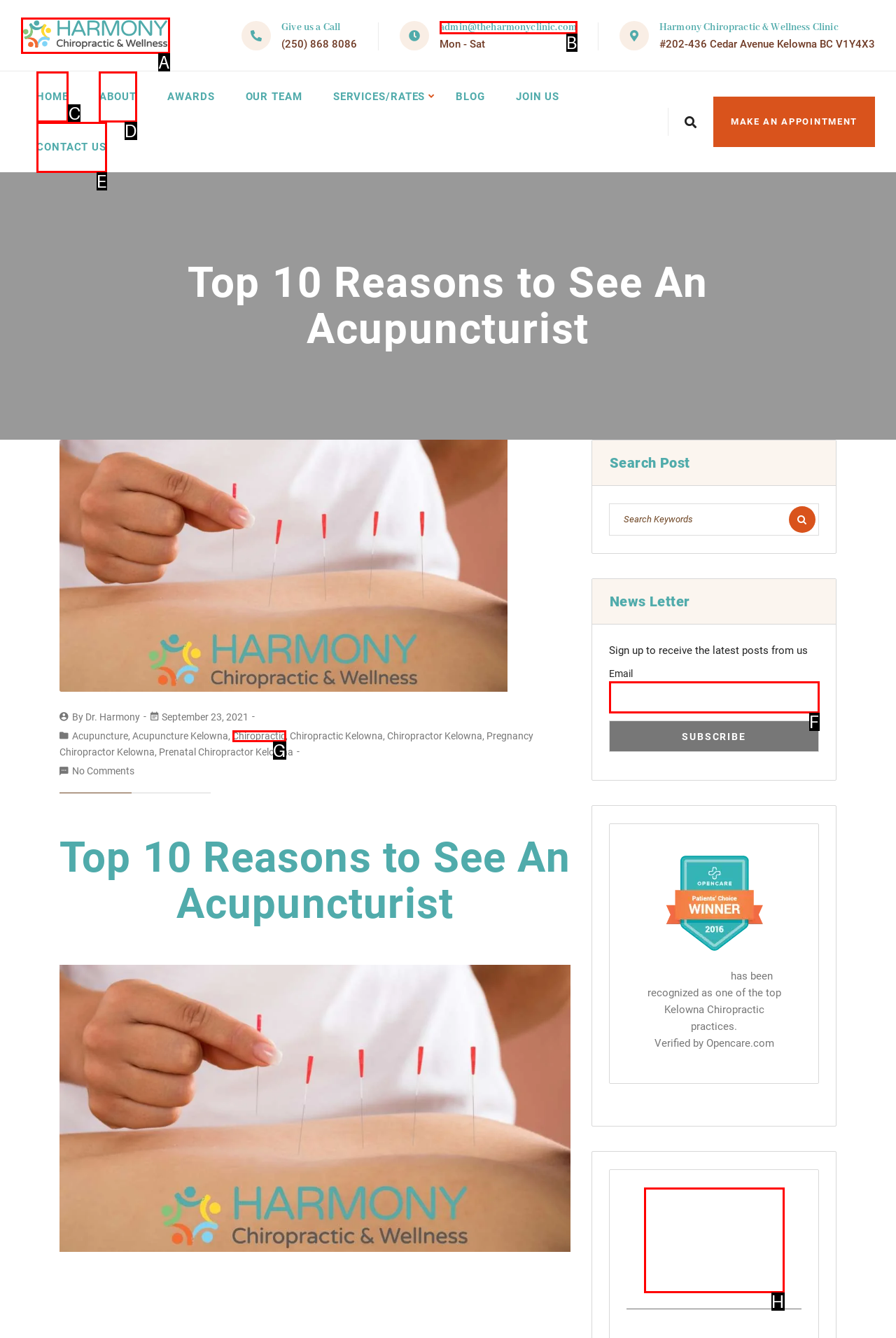Look at the description: Contact Us
Determine the letter of the matching UI element from the given choices.

E